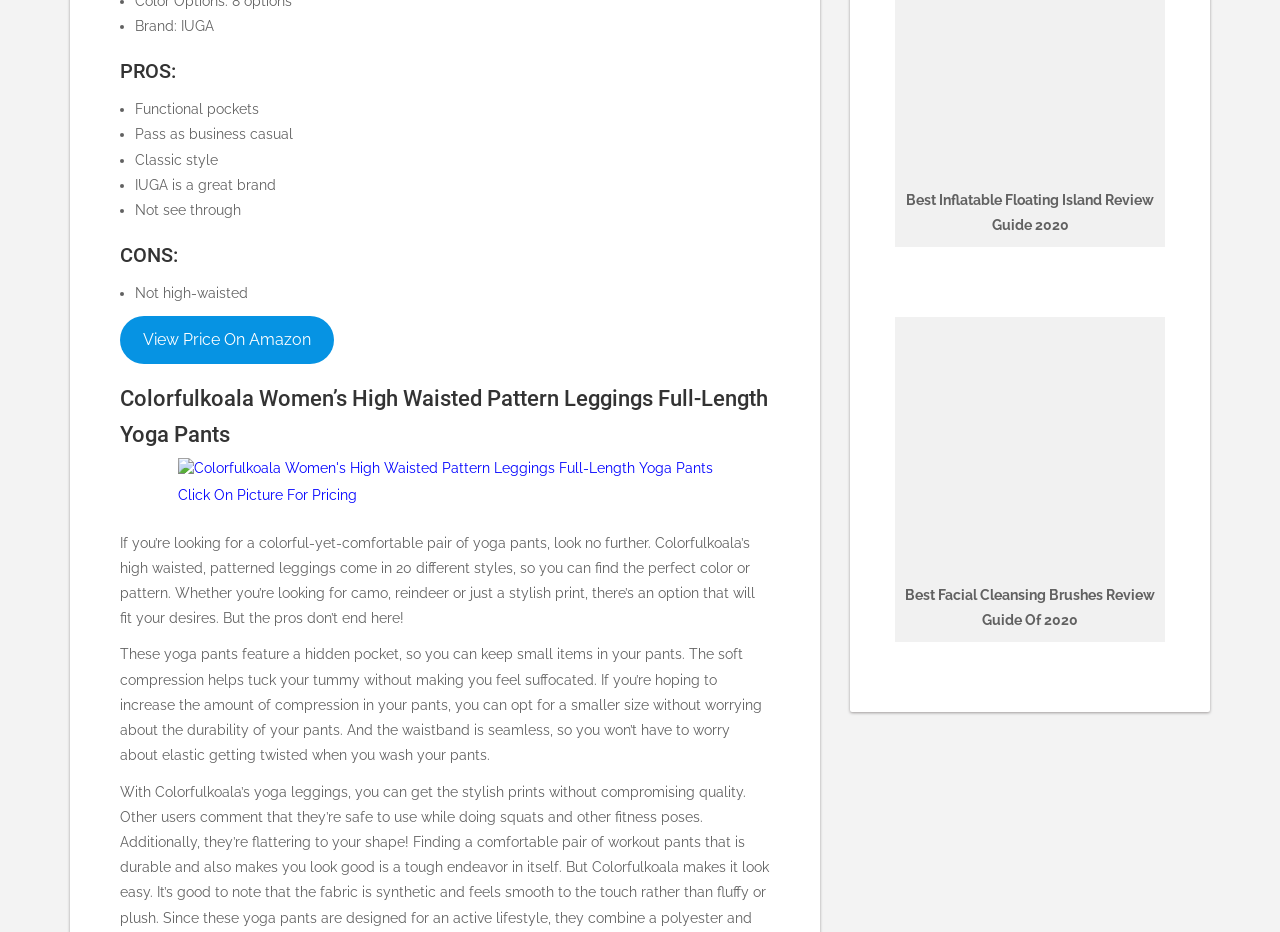Given the element description: "Click On Picture For Pricing", predict the bounding box coordinates of this UI element. The coordinates must be four float numbers between 0 and 1, given as [left, top, right, bottom].

[0.139, 0.523, 0.279, 0.54]